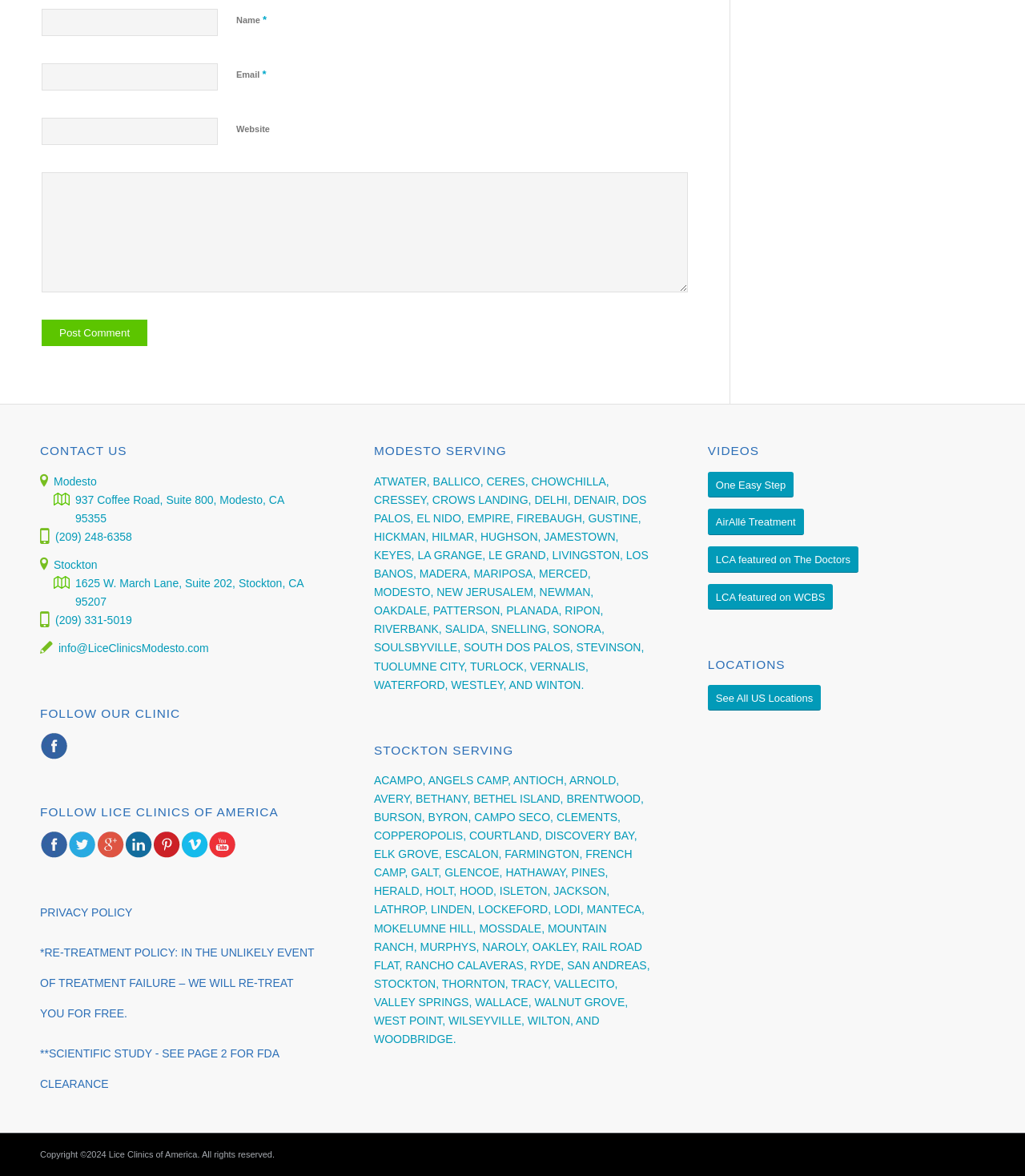Given the element description, predict the bounding box coordinates in the format (top-left x, top-left y, bottom-right x, bottom-right y). Make sure all values are between 0 and 1. Here is the element description: FRENCH CAMP,

[0.365, 0.721, 0.617, 0.747]